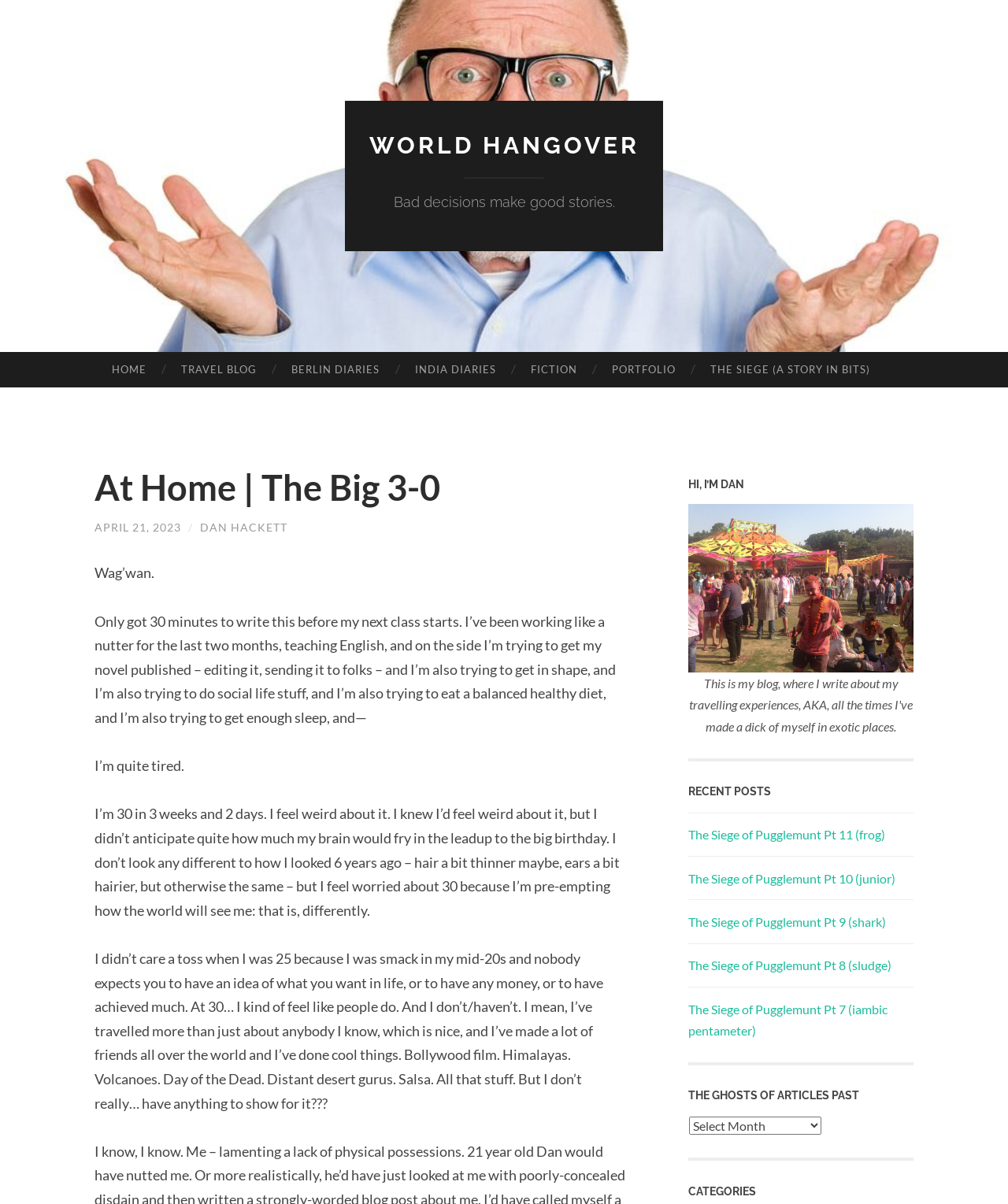Find the bounding box coordinates of the clickable area required to complete the following action: "View the 'BERLIN DIARIES'".

[0.272, 0.292, 0.394, 0.322]